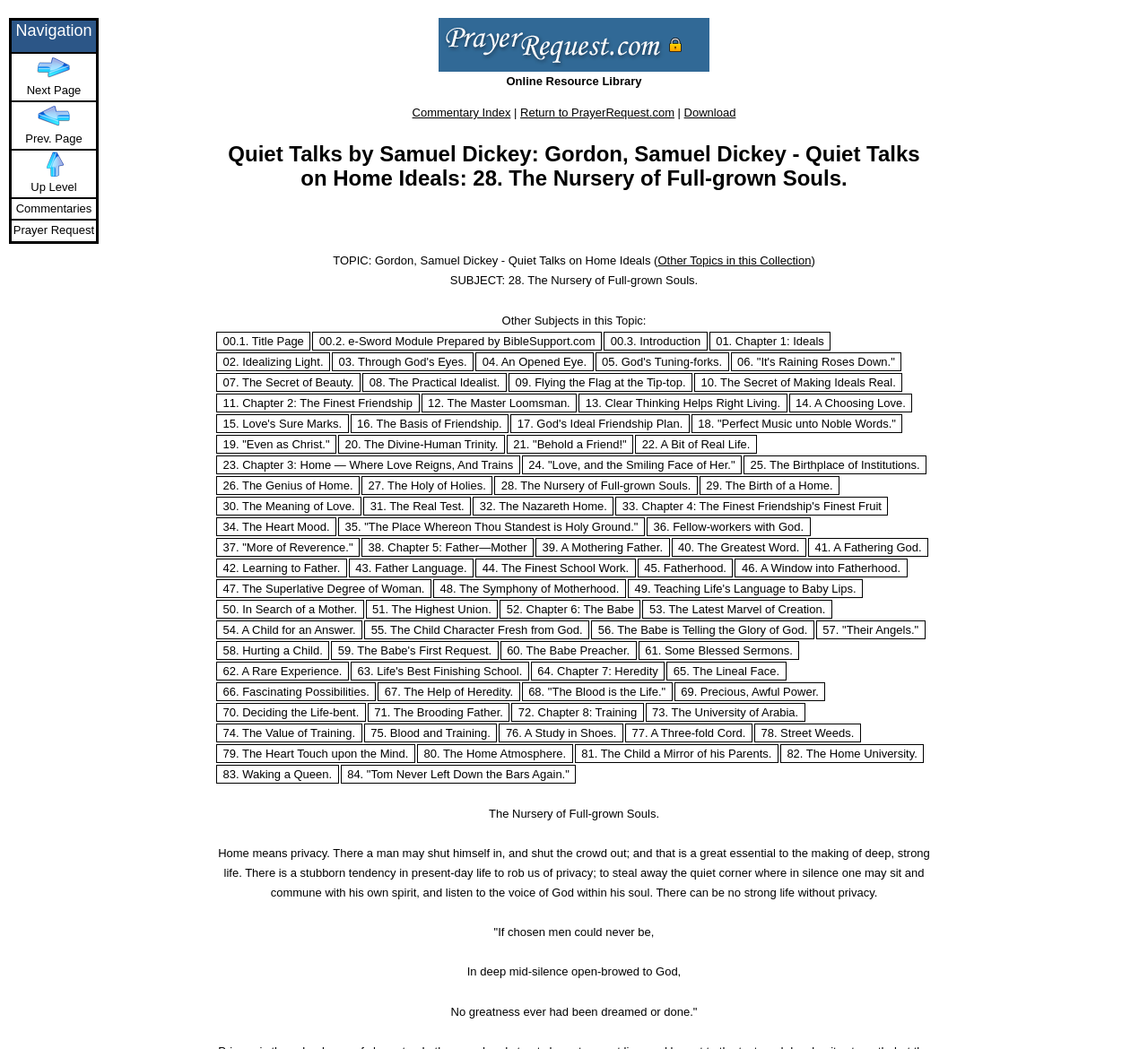Give a concise answer using one word or a phrase to the following question:
How many chapters are in the book?

6